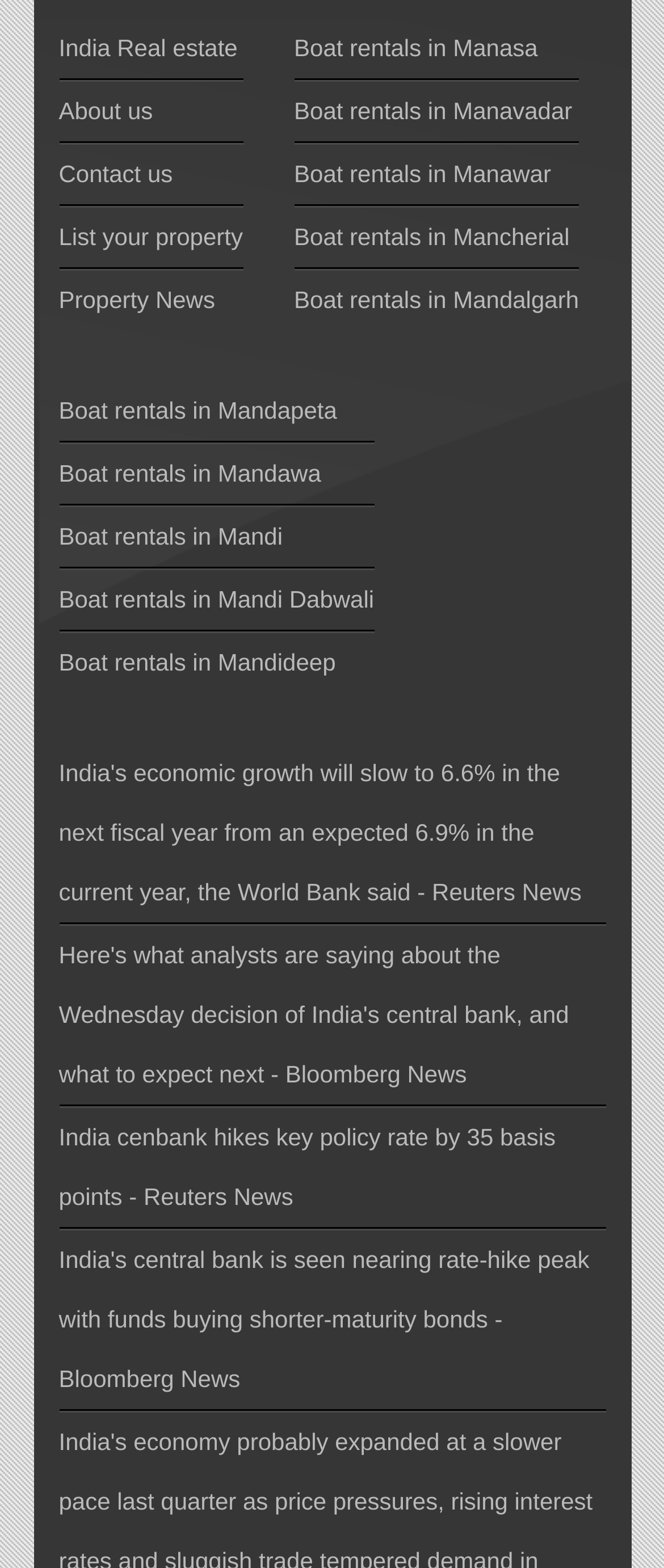Pinpoint the bounding box coordinates of the element that must be clicked to accomplish the following instruction: "View Property News". The coordinates should be in the format of four float numbers between 0 and 1, i.e., [left, top, right, bottom].

[0.088, 0.182, 0.324, 0.199]